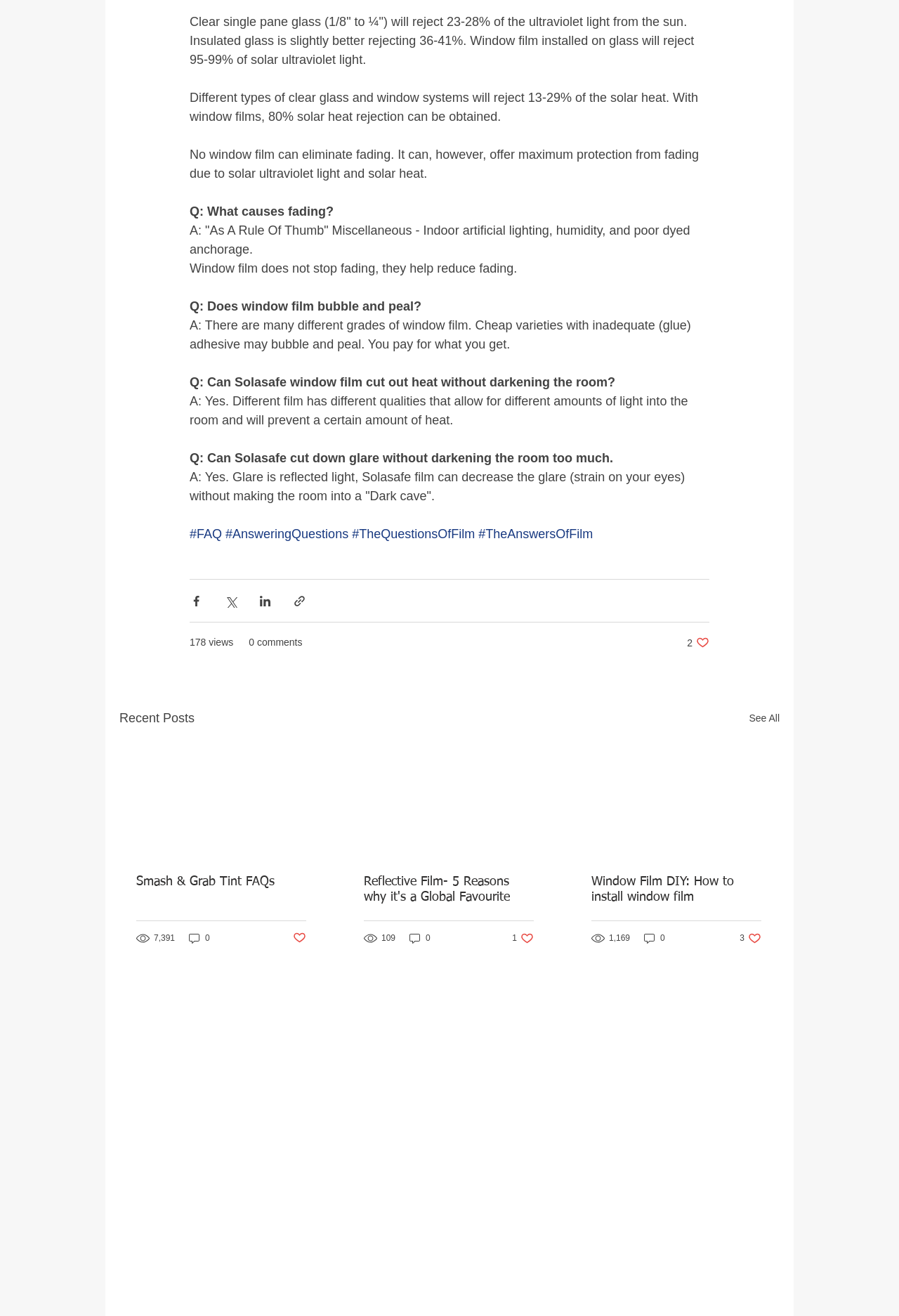Using the element description: "Smash & Grab Tint FAQs", determine the bounding box coordinates for the specified UI element. The coordinates should be four float numbers between 0 and 1, [left, top, right, bottom].

[0.152, 0.664, 0.341, 0.676]